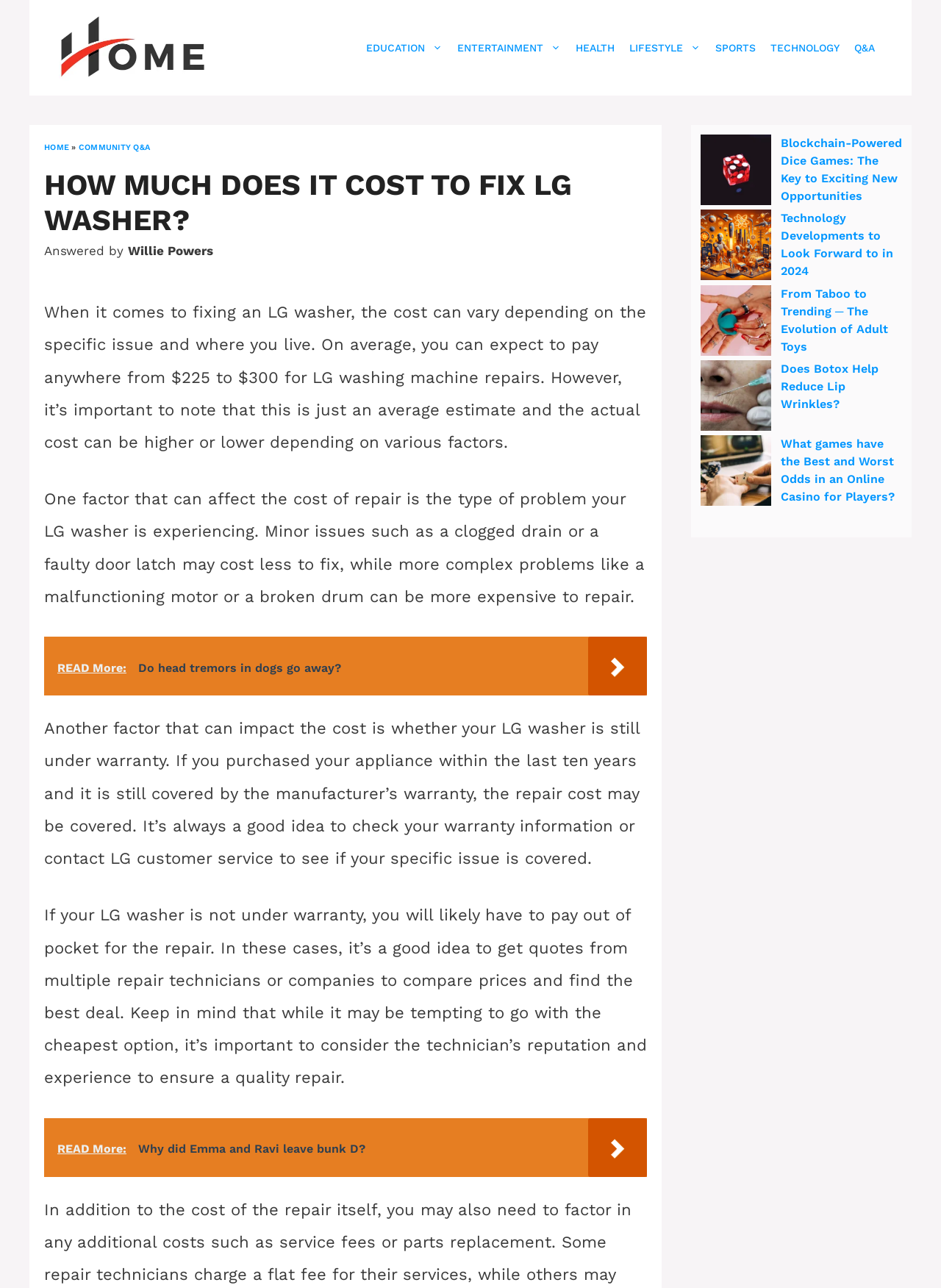Please identify the coordinates of the bounding box for the clickable region that will accomplish this instruction: "Explore 'From Taboo to Trending ─ The Evolution of Adult Toys'".

[0.745, 0.221, 0.82, 0.279]